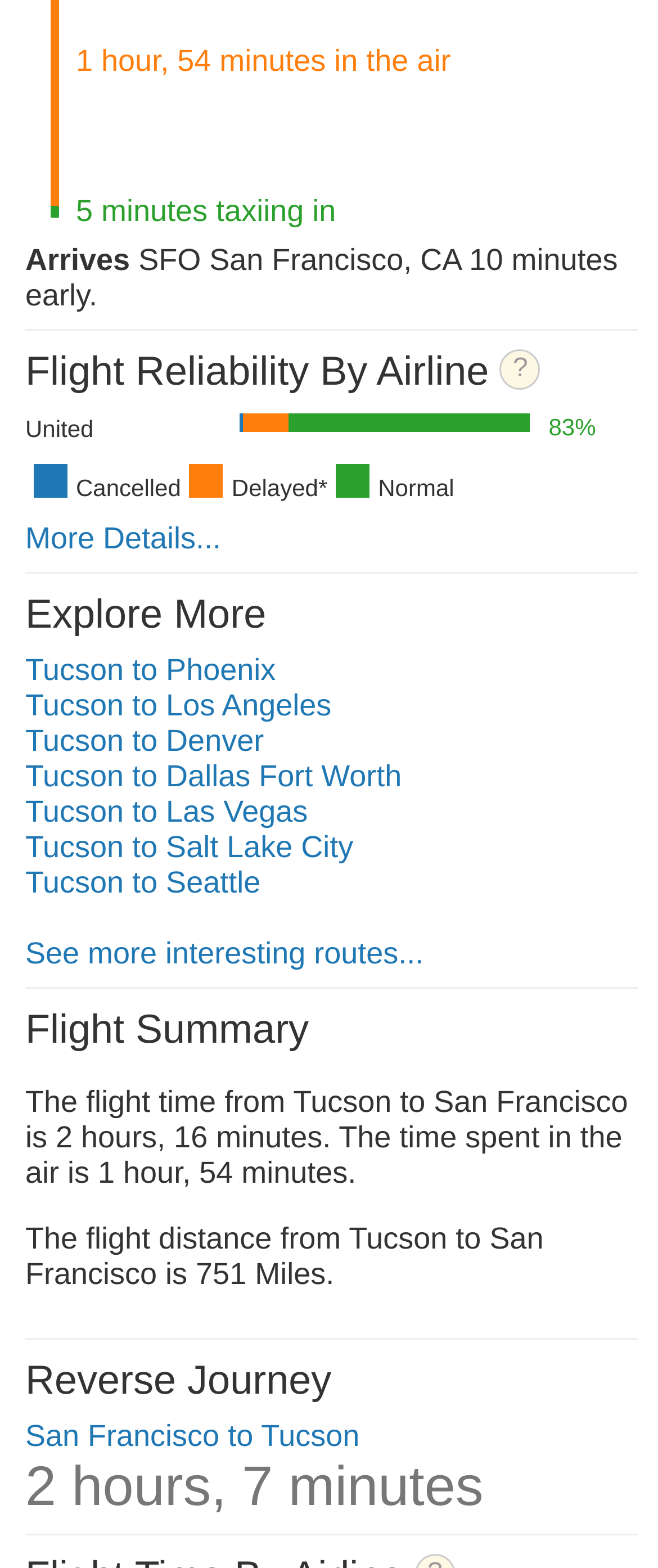Provide the bounding box coordinates of the UI element that matches the description: "Tucson to Dallas Fort Worth".

[0.038, 0.484, 0.61, 0.506]